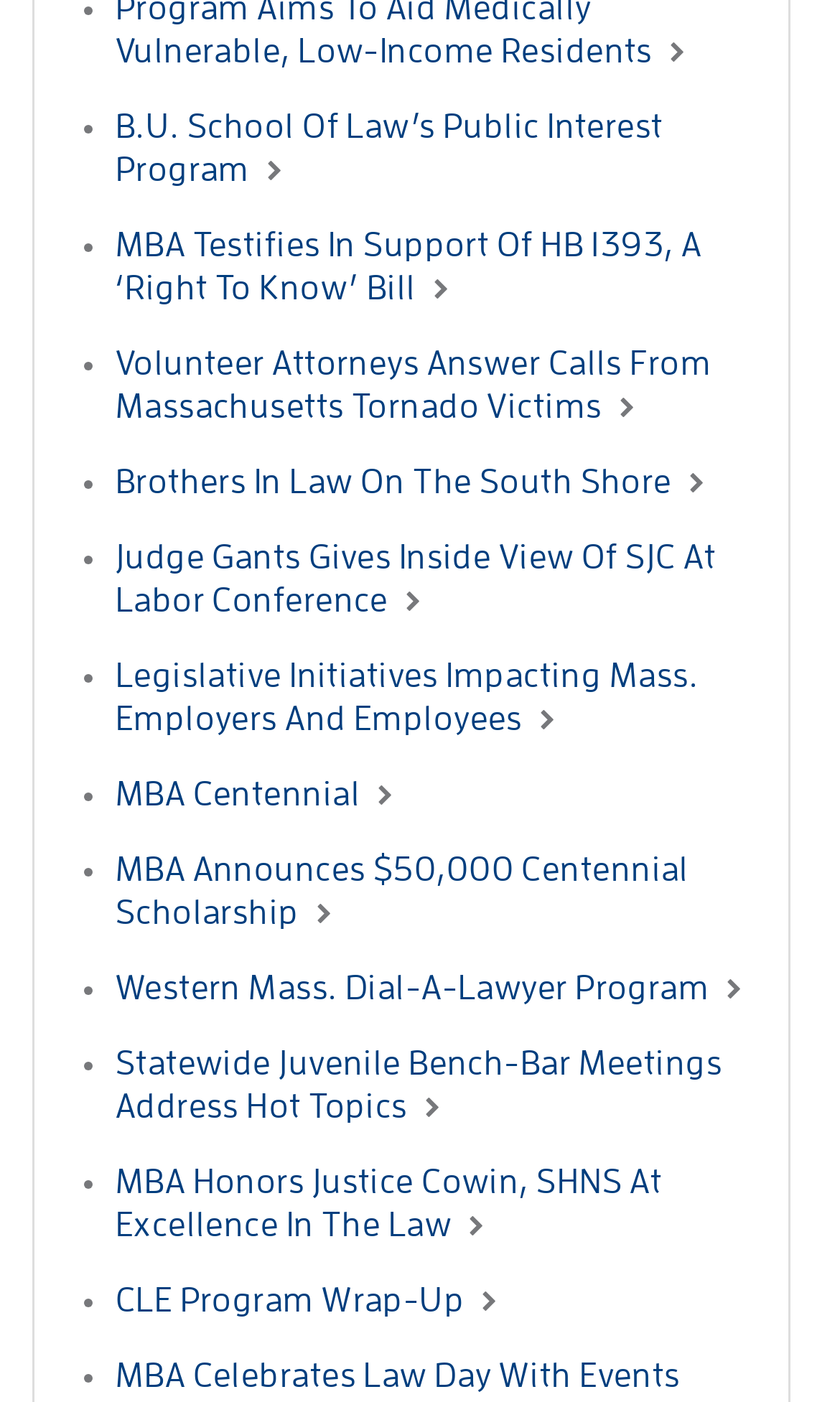Identify the bounding box coordinates for the UI element described as: "MBA announces $50,000 Centennial Scholarship".

[0.137, 0.608, 0.82, 0.663]